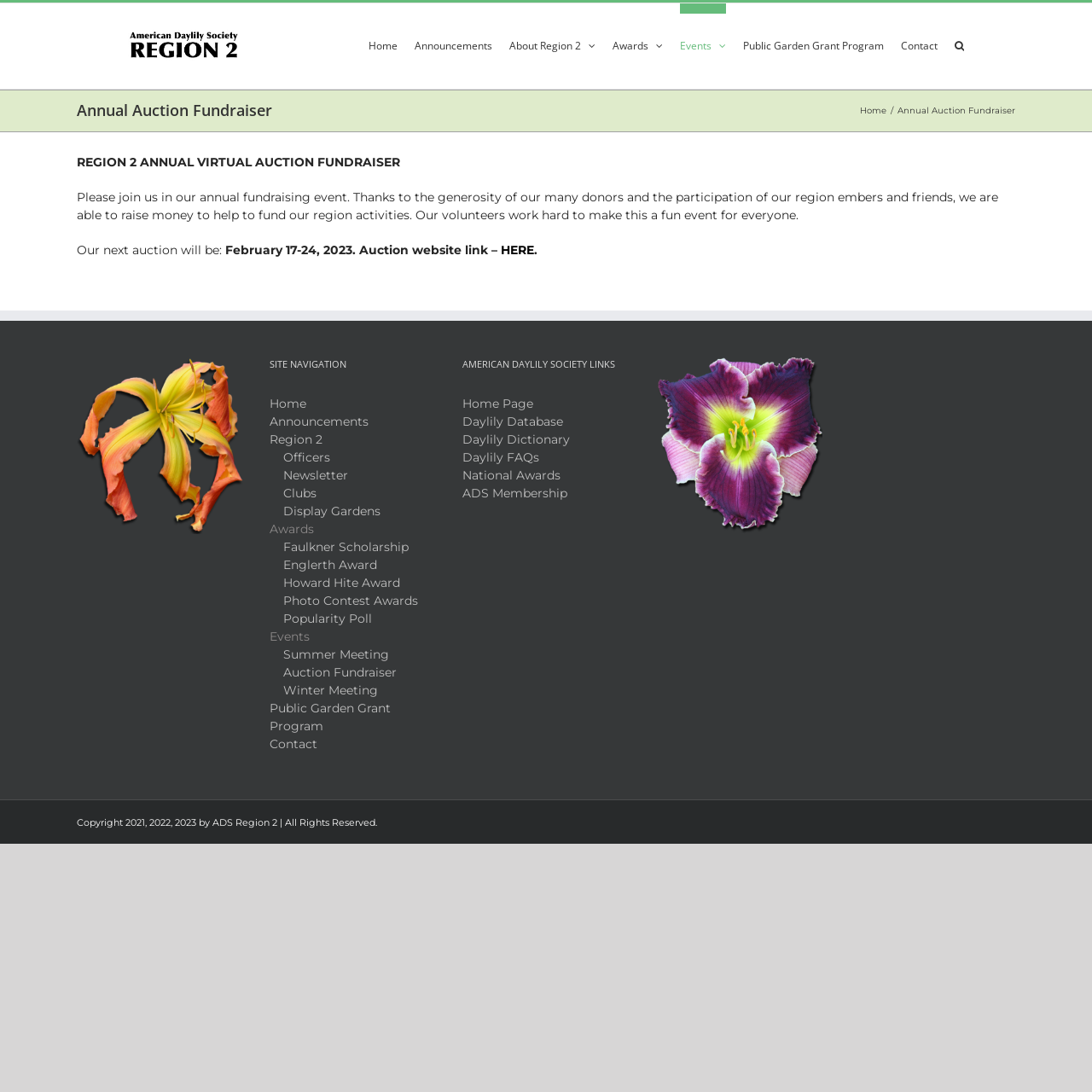Describe the webpage meticulously, covering all significant aspects.

The webpage is about the American Daylily Society's Region 2 Annual Virtual Auction Fundraiser. At the top left corner, there is a logo of the American Daylily Society: Region 2. Below the logo, there is a main menu navigation bar with links to various pages, including Home, Announcements, About Region 2, Awards, Events, and Contact.

On the top center of the page, there is a page title bar with a heading that reads "Annual Auction Fundraiser". Below the page title bar, there is a brief introduction to the auction fundraiser, explaining its purpose and thanking donors and participants.

The main content of the page is divided into two sections. The left section has a series of links to various pages, including Home, Announcements, Region 2, Officers, Newsletter, Clubs, Display Gardens, Awards, and more. The right section has a brief description of the auction fundraiser, including the dates of the event, February 17-24, 2023, and a link to the auction website.

At the bottom of the page, there are two sections of links. The first section is titled "SITE NAVIGATION" and has links to various pages, including Home, Announcements, Region 2, and more. The second section is titled "AMERICAN DAYLILY SOCIETY LINKS" and has links to the American Daylily Society's homepage, Daylily Database, Daylily Dictionary, and more.

Finally, at the very bottom of the page, there is a copyright notice and a "Go to Top" link.